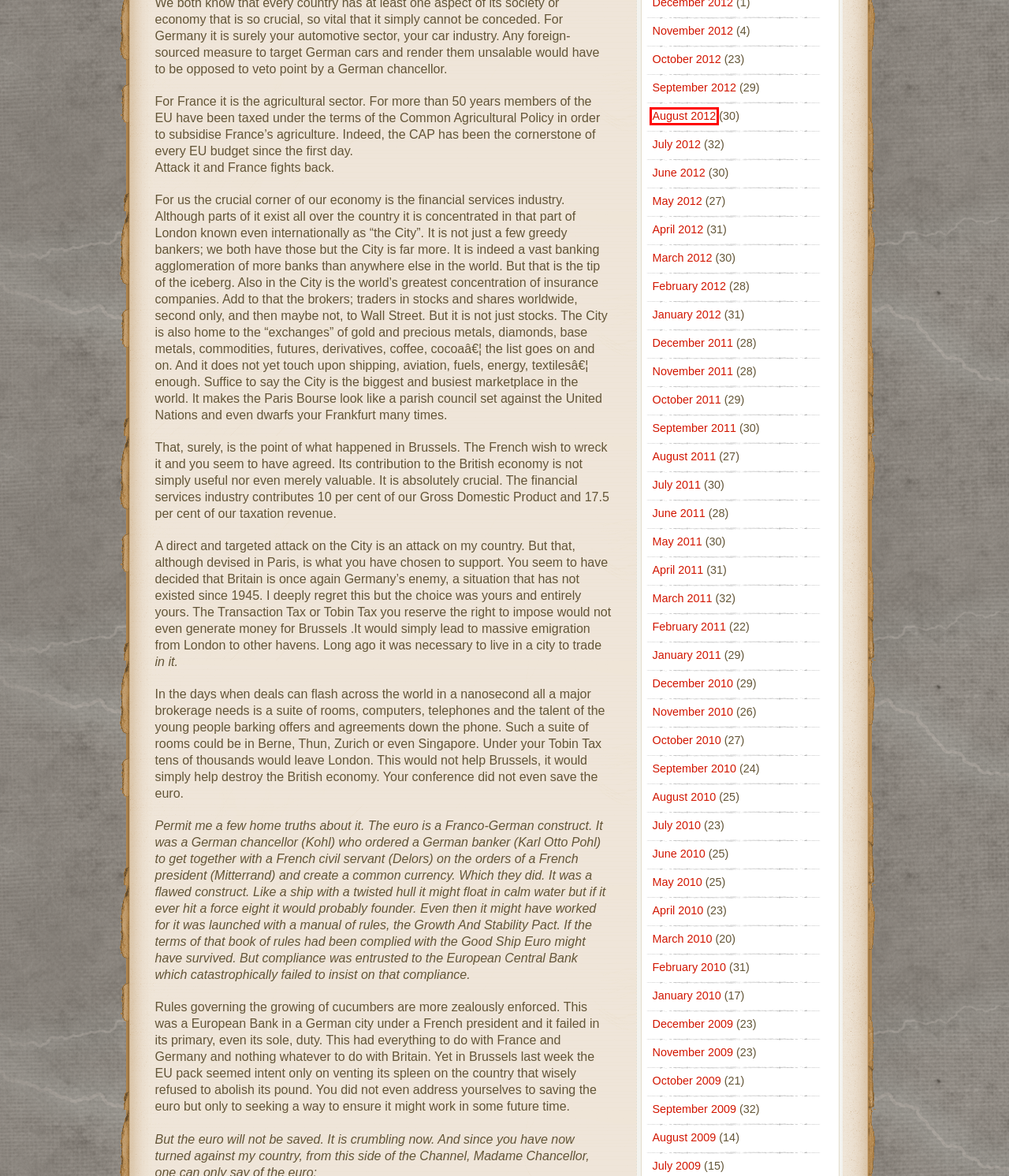You are provided with a screenshot of a webpage highlighting a UI element with a red bounding box. Choose the most suitable webpage description that matches the new page after clicking the element in the bounding box. Here are the candidates:
A. August 2012 – D. Mark Cato's Blog
B. September 2009 – D. Mark Cato's Blog
C. September 2011 – D. Mark Cato's Blog
D. October 2012 – D. Mark Cato's Blog
E. February 2012 – D. Mark Cato's Blog
F. August 2009 – D. Mark Cato's Blog
G. April 2012 – D. Mark Cato's Blog
H. December 2009 – D. Mark Cato's Blog

A